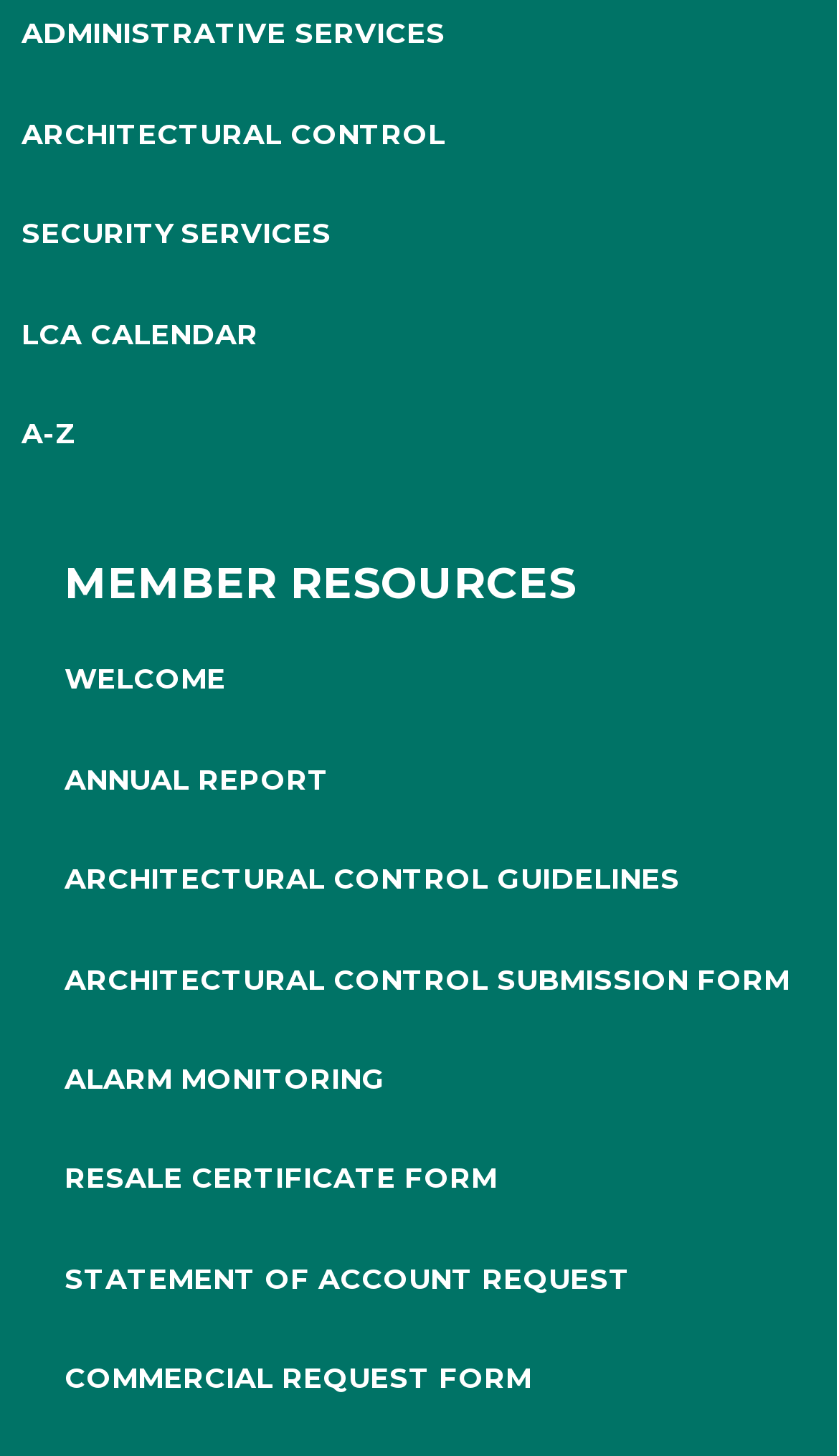Using the details from the image, please elaborate on the following question: What is the purpose of the link 'ARCHITECTURAL CONTROL SUBMISSION FORM'?

The link 'ARCHITECTURAL CONTROL SUBMISSION FORM' suggests that it is a form for submitting architectural control-related requests or applications, implying that its purpose is for submission.